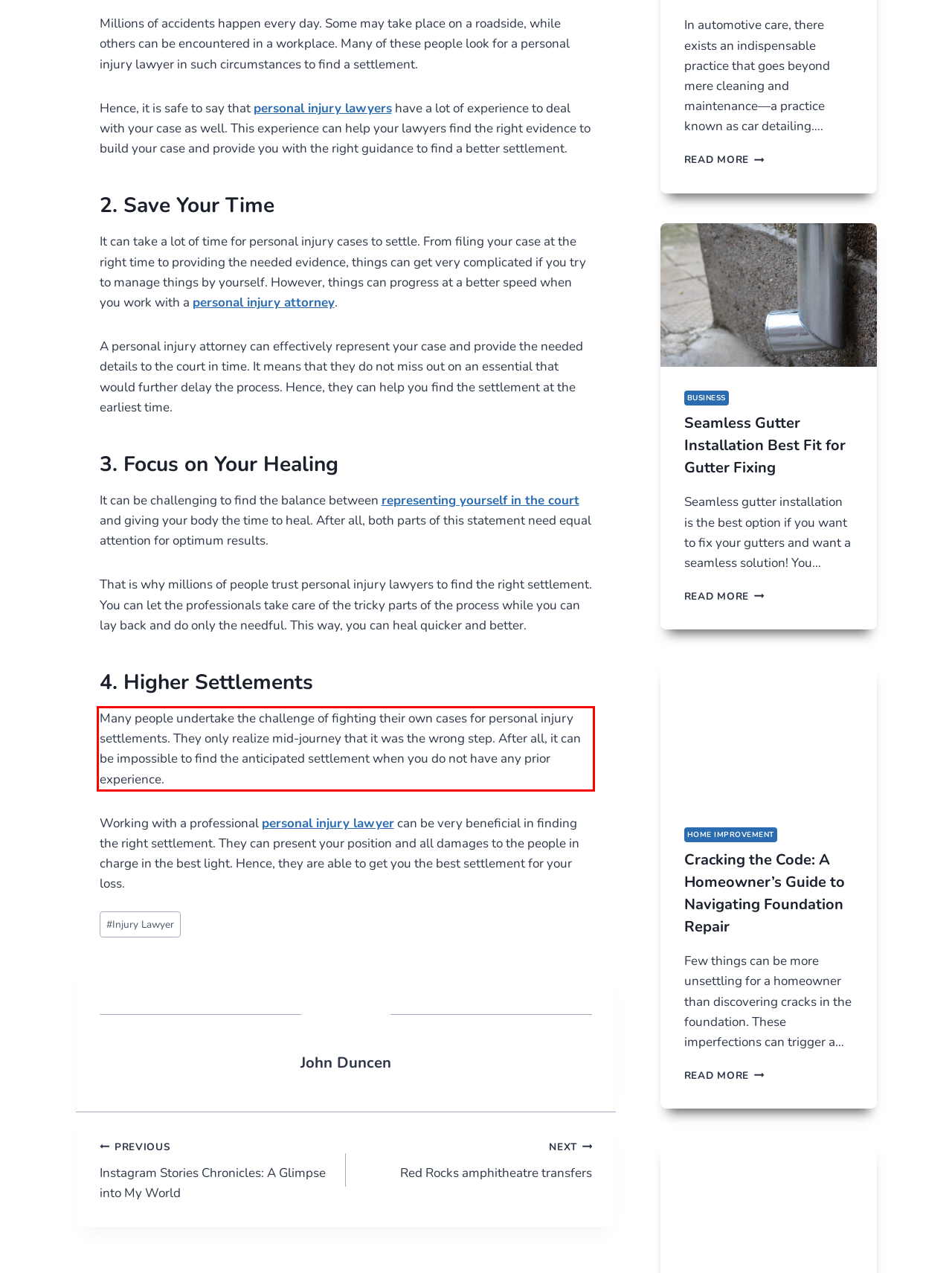Identify the text inside the red bounding box on the provided webpage screenshot by performing OCR.

Many people undertake the challenge of fighting their own cases for personal injury settlements. They only realize mid-journey that it was the wrong step. After all, it can be impossible to find the anticipated settlement when you do not have any prior experience.